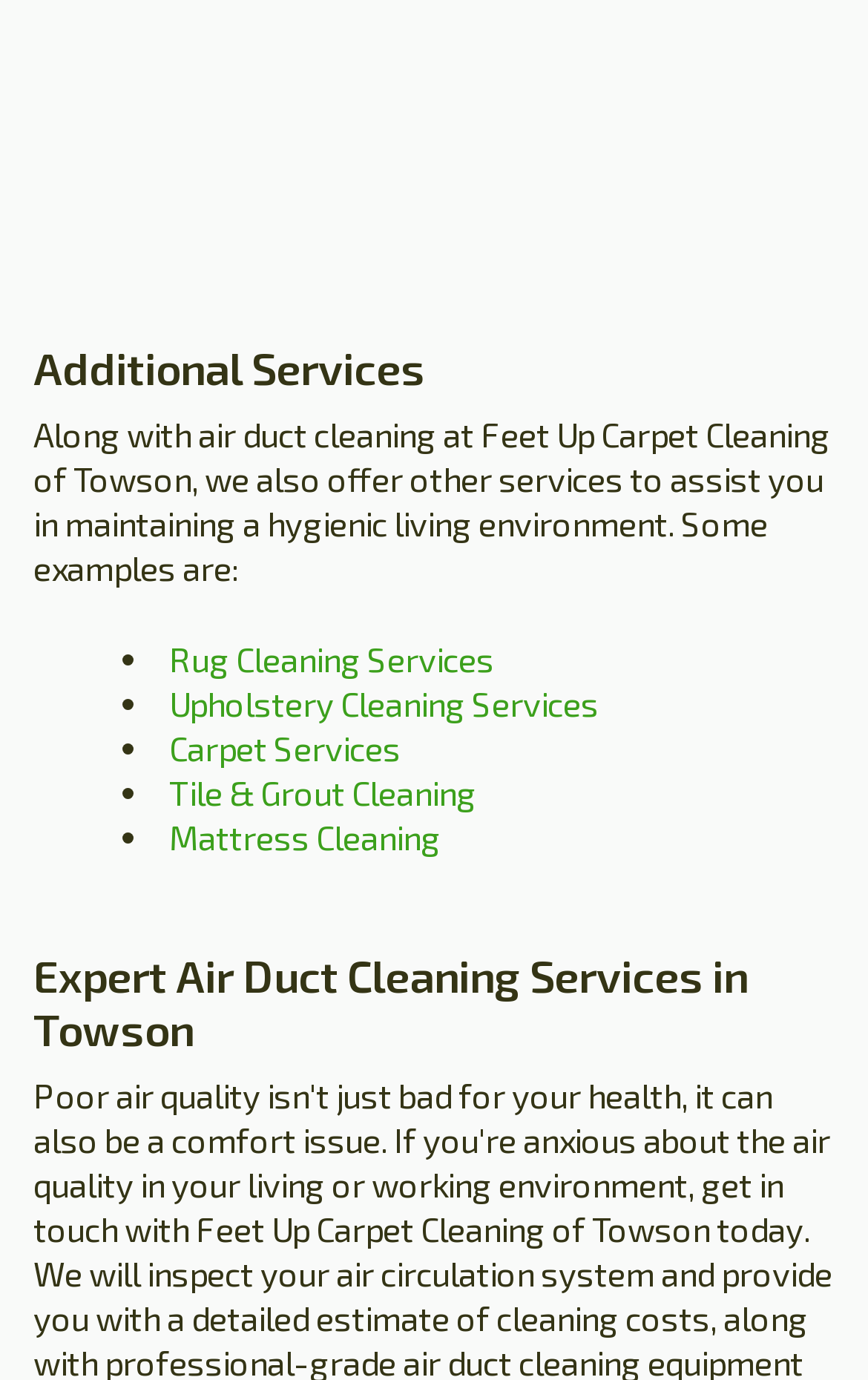What is the location of Feet Up Carpet Cleaning?
Refer to the image and offer an in-depth and detailed answer to the question.

The location of Feet Up Carpet Cleaning is mentioned in the heading 'Expert Air Duct Cleaning Services in Towson' and also in the introductory text that mentions 'Feet Up Carpet Cleaning of Towson'.